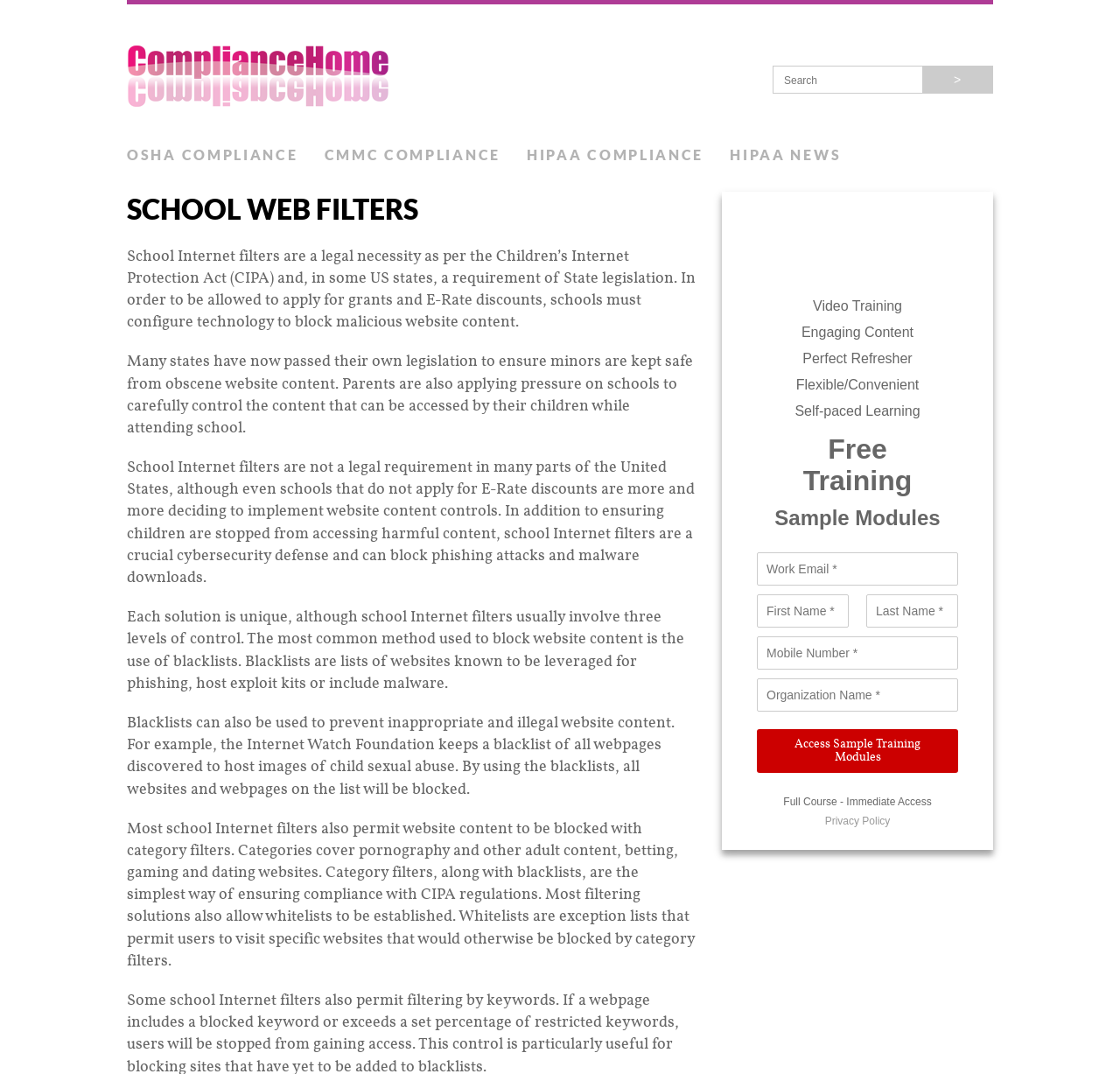Show the bounding box coordinates of the region that should be clicked to follow the instruction: "Enter work email."

[0.676, 0.514, 0.855, 0.545]